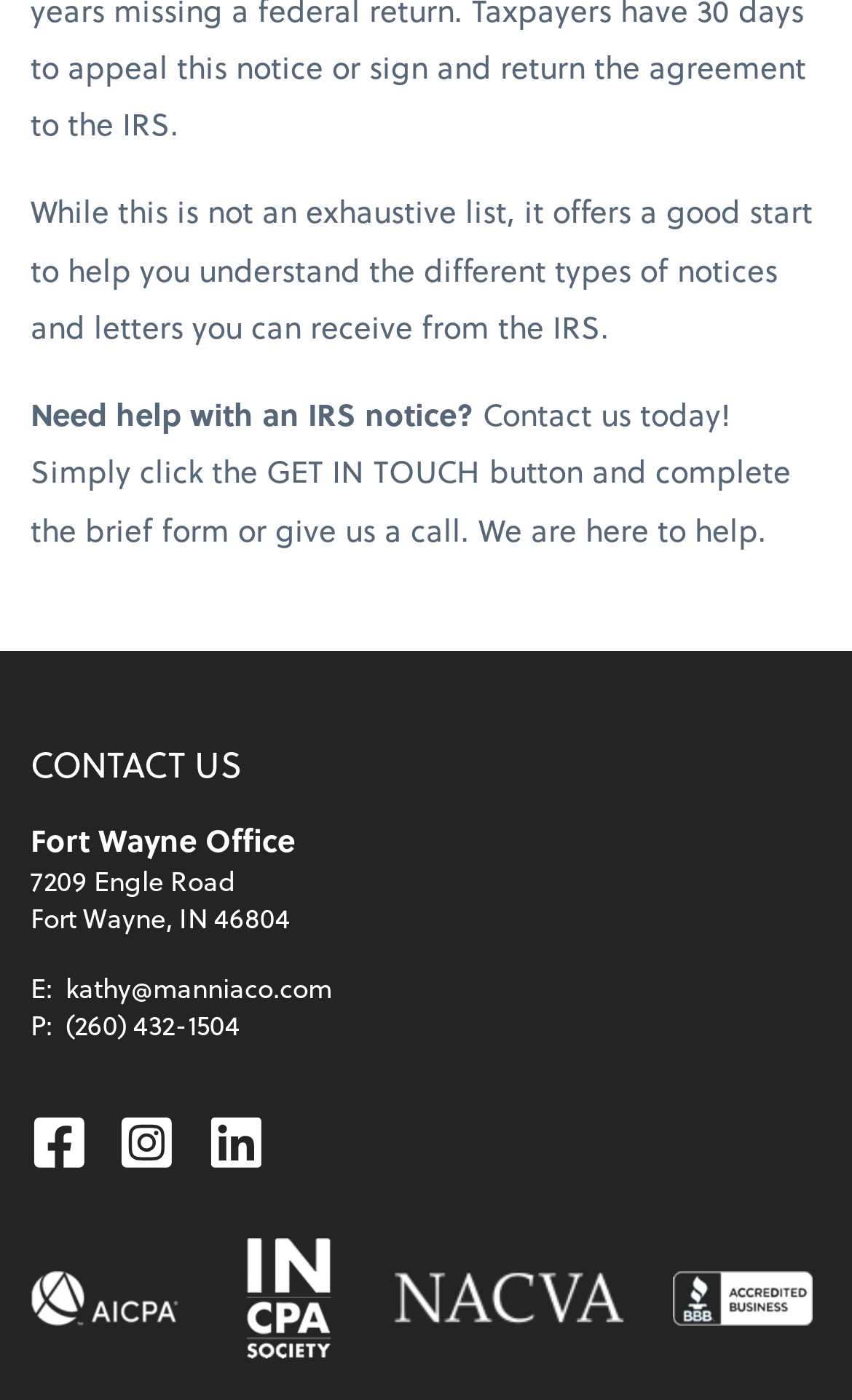Determine the bounding box coordinates in the format (top-left x, top-left y, bottom-right x, bottom-right y). Ensure all values are floating point numbers between 0 and 1. Identify the bounding box of the UI element described by: (260) 432-1504

[0.077, 0.718, 0.282, 0.746]